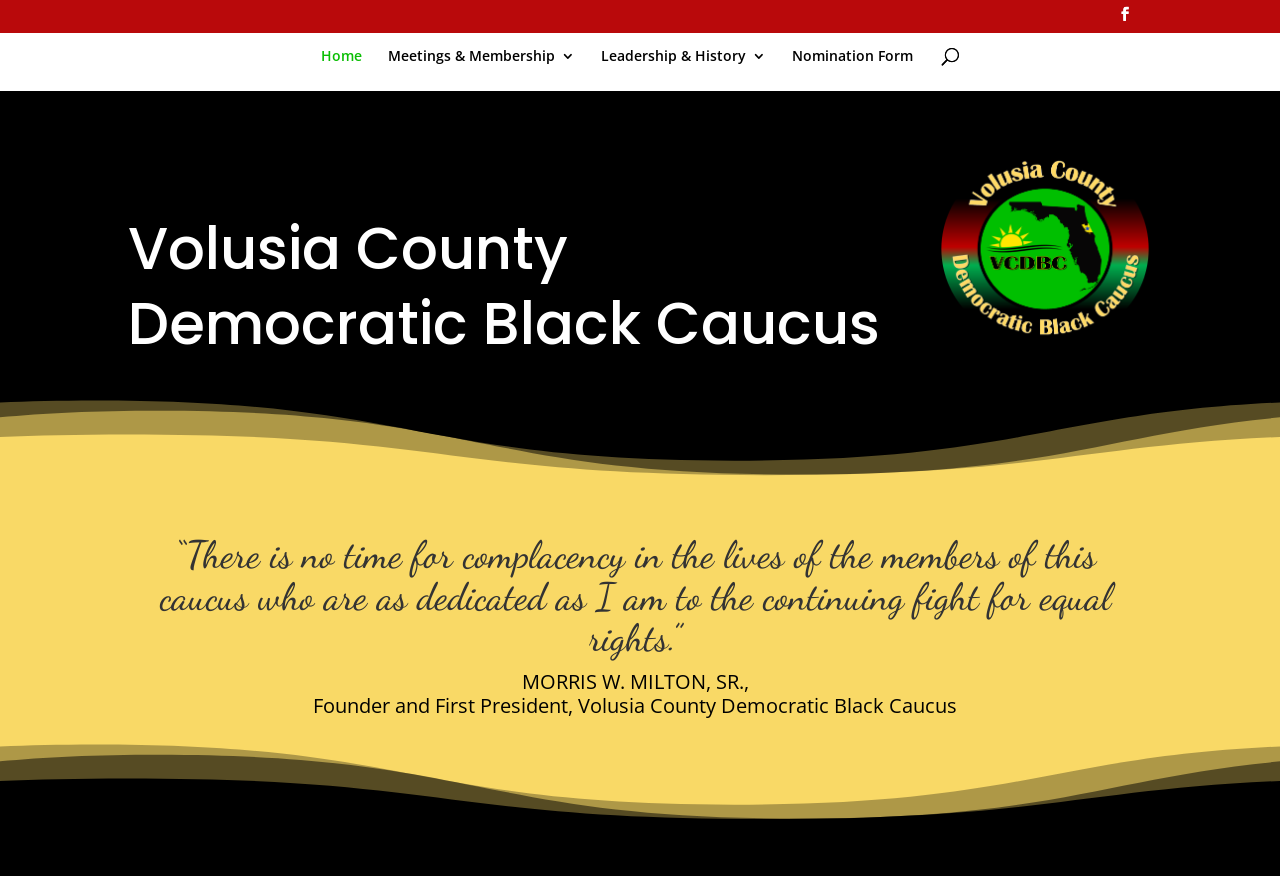How many links are in the top navigation bar?
Using the image as a reference, answer with just one word or a short phrase.

4